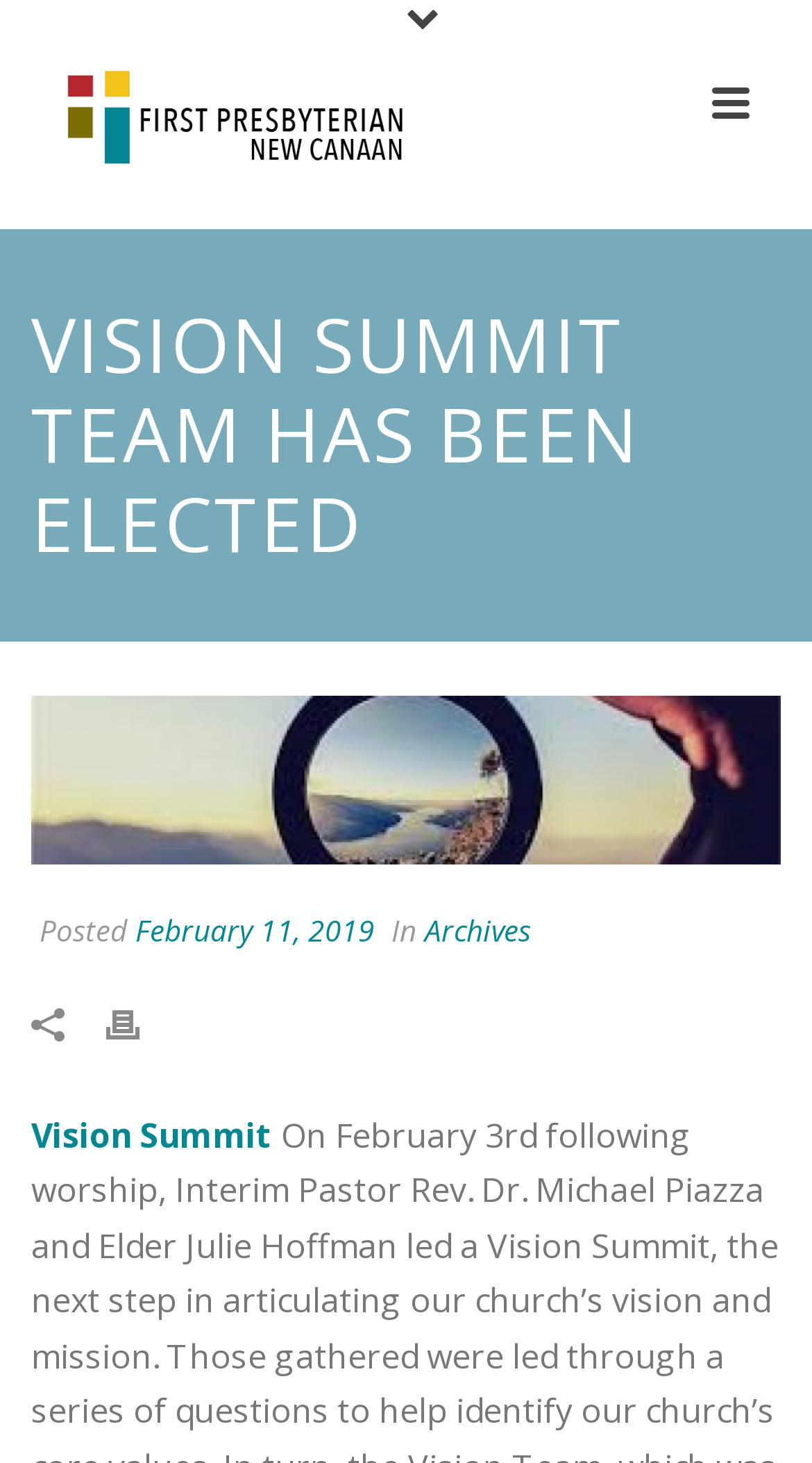When was the Vision Summit Team elected?
Could you answer the question in a detailed manner, providing as much information as possible?

I found this answer by looking at the time element at coordinates [0.038, 0.62, 0.462, 0.653], which contains a link to 'February 11, 2019', likely indicating the date of the Vision Summit Team election.